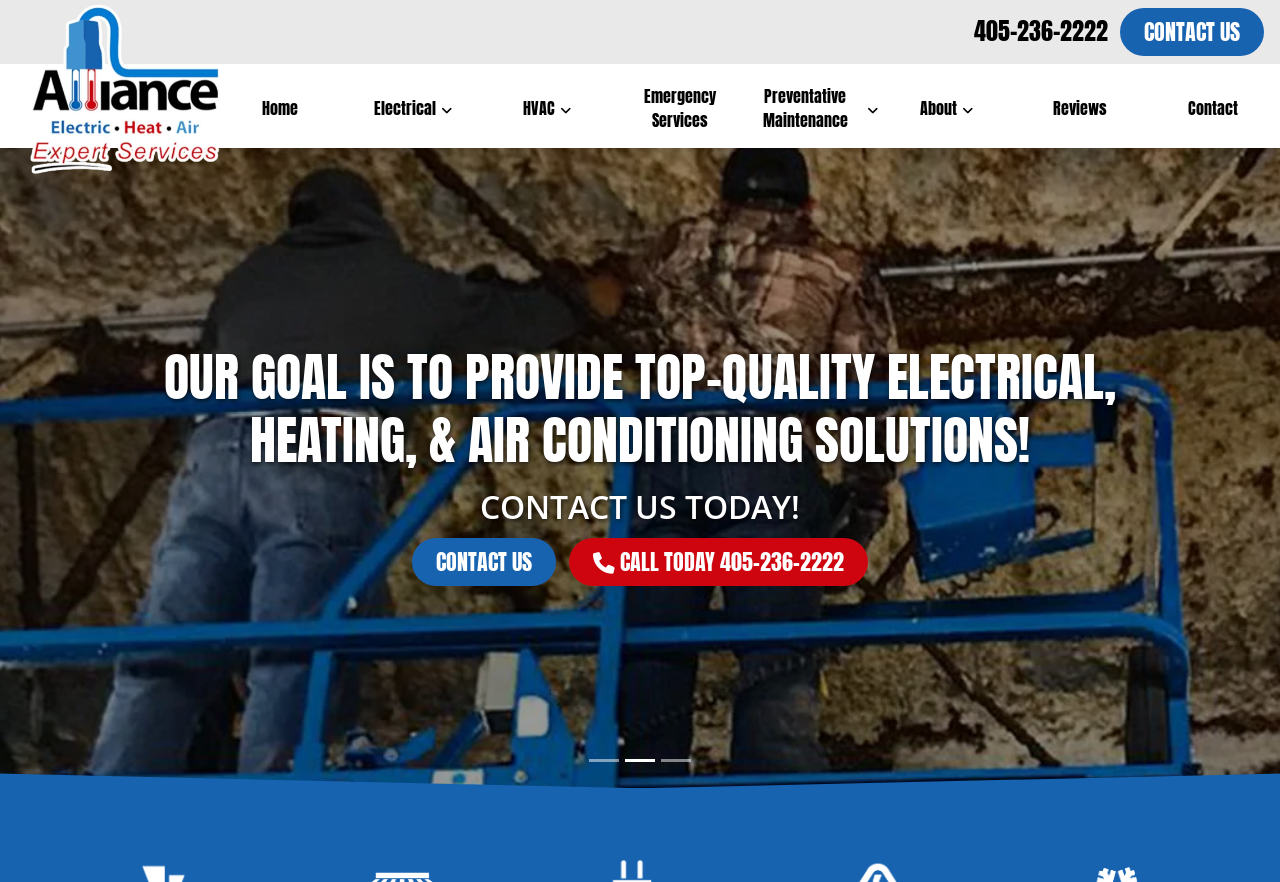Use a single word or phrase to answer the question:
What services does the company offer?

Electrical, HVAC, and more